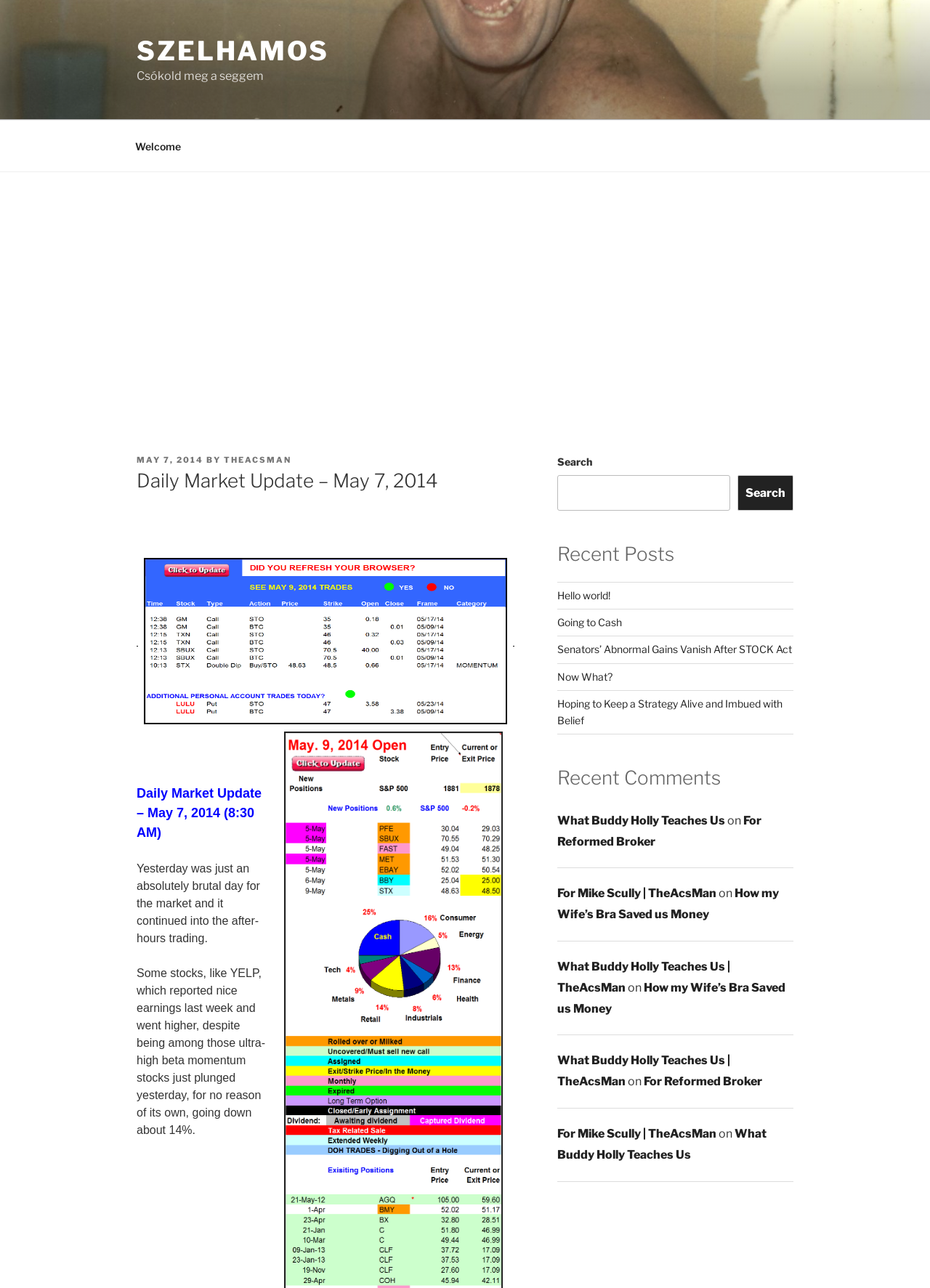Please identify the bounding box coordinates of the element's region that needs to be clicked to fulfill the following instruction: "Search for something". The bounding box coordinates should consist of four float numbers between 0 and 1, i.e., [left, top, right, bottom].

[0.599, 0.369, 0.785, 0.396]